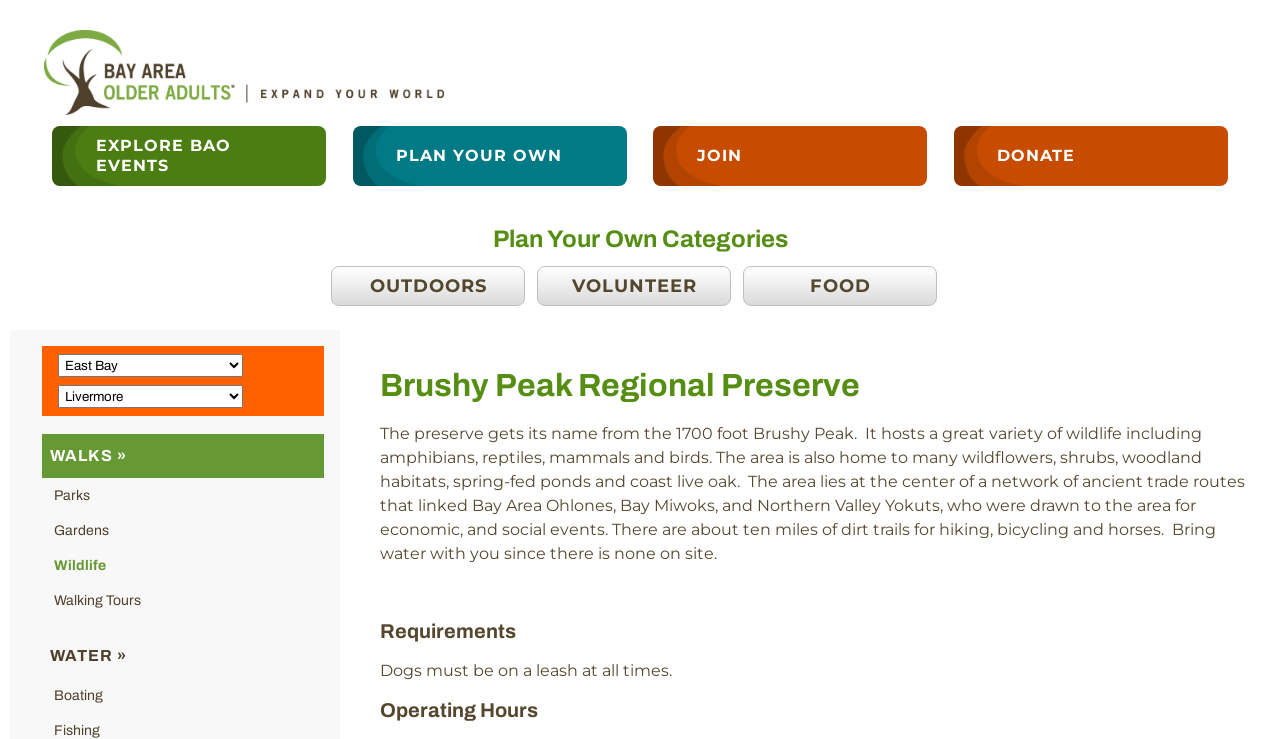Identify the coordinates of the bounding box for the element that must be clicked to accomplish the instruction: "Select a category from Plan Your Own".

[0.275, 0.17, 0.49, 0.251]